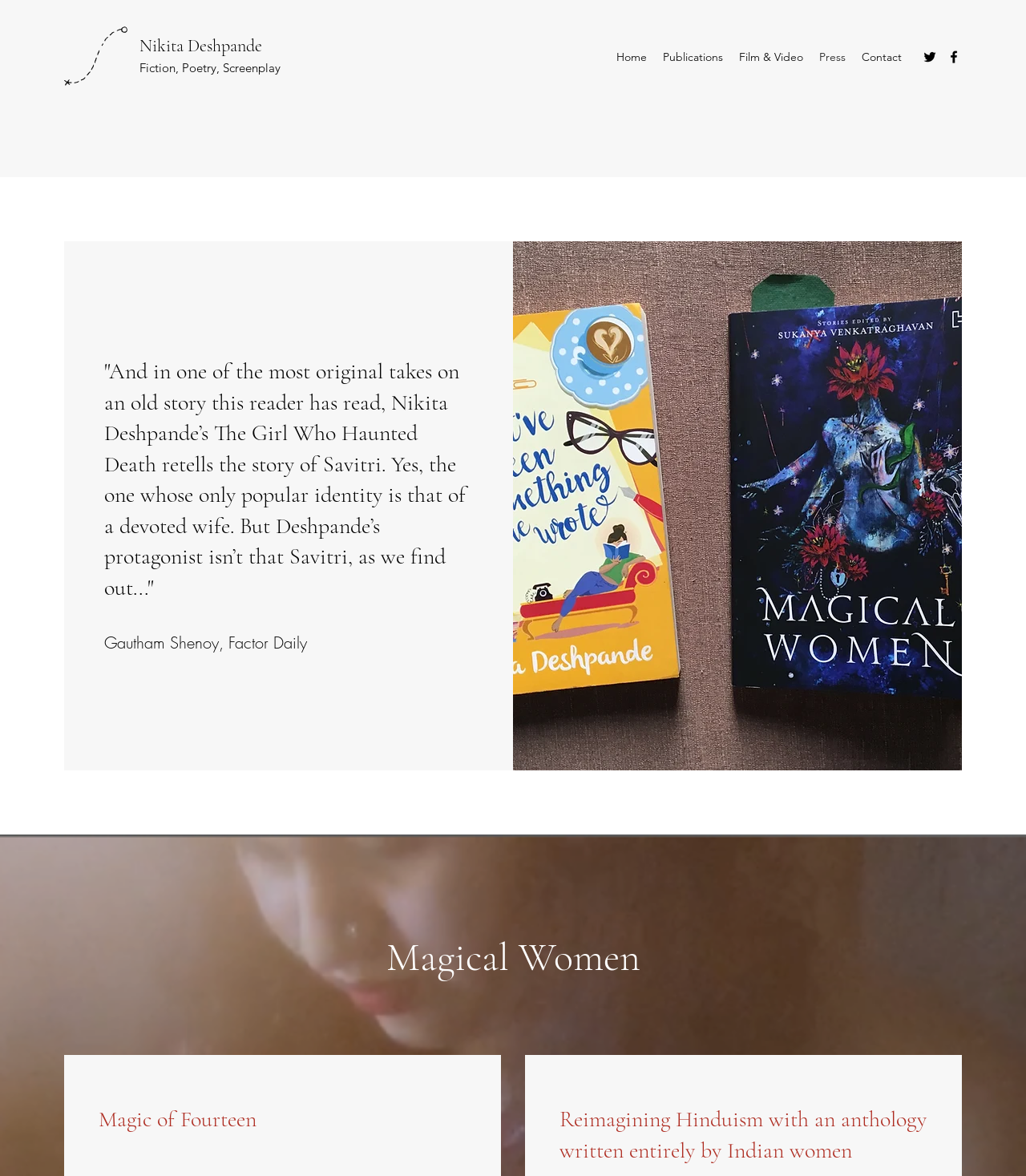Based on the element description "Film & Video", predict the bounding box coordinates of the UI element.

[0.712, 0.038, 0.791, 0.059]